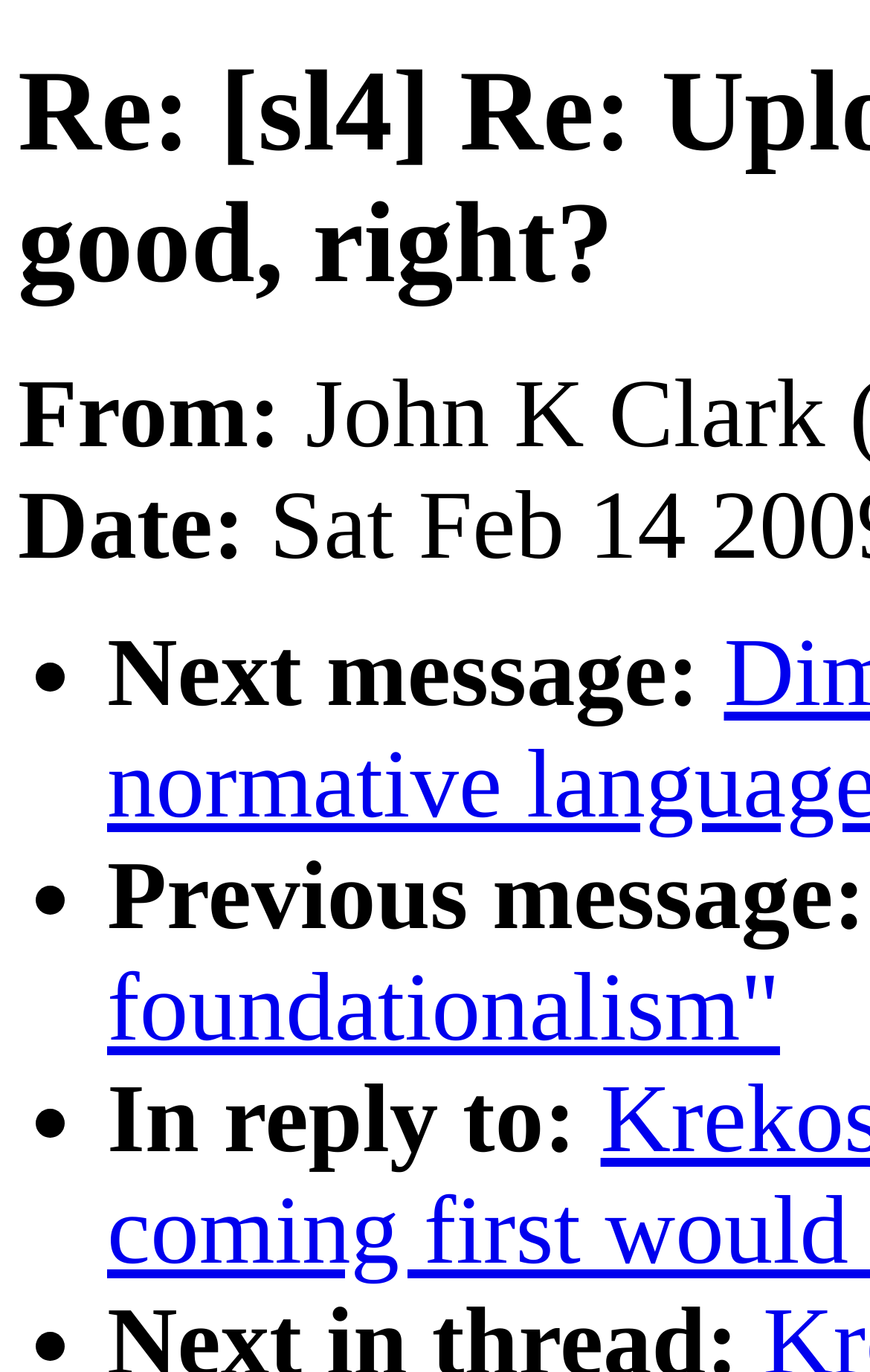What is the purpose of the '•' symbol?
Provide a short answer using one word or a brief phrase based on the image.

List marker